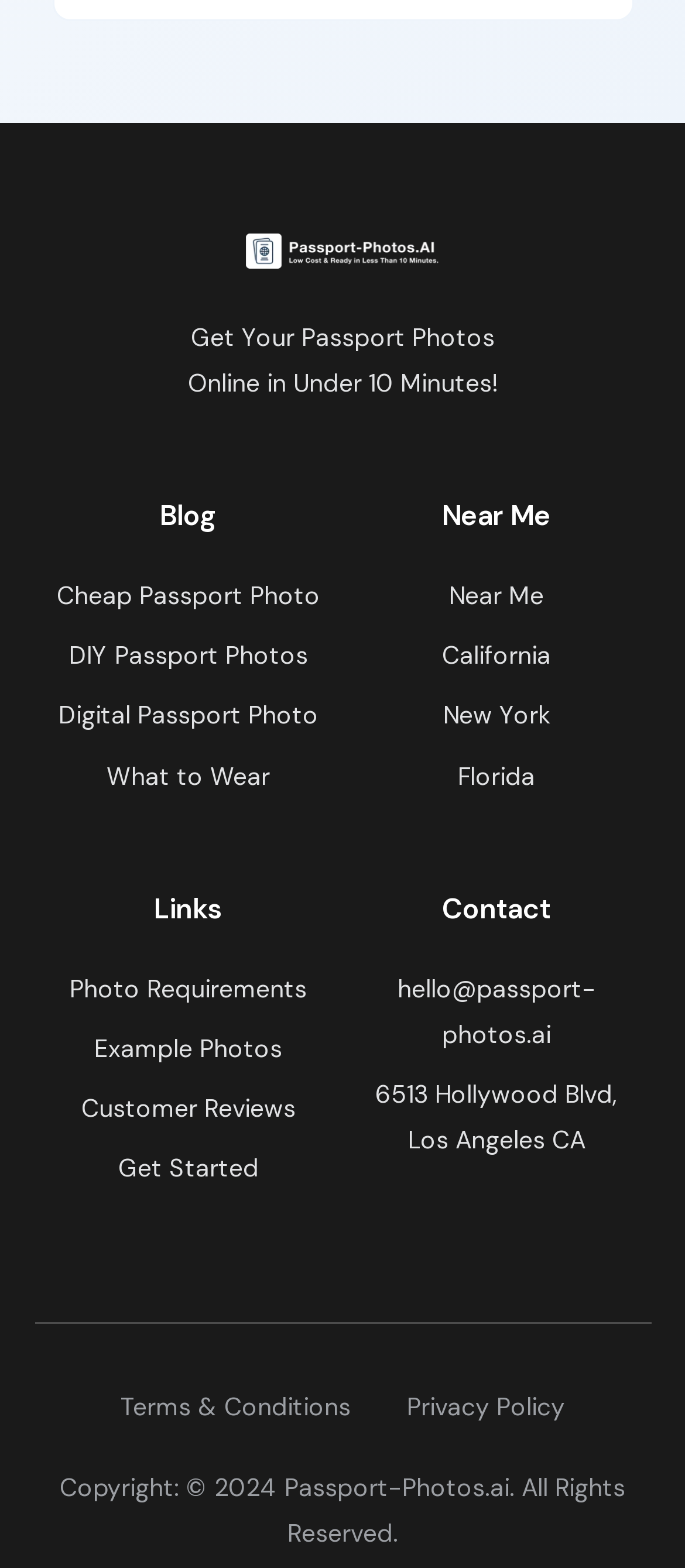Please respond to the question using a single word or phrase:
What is the copyright year of this website?

2024